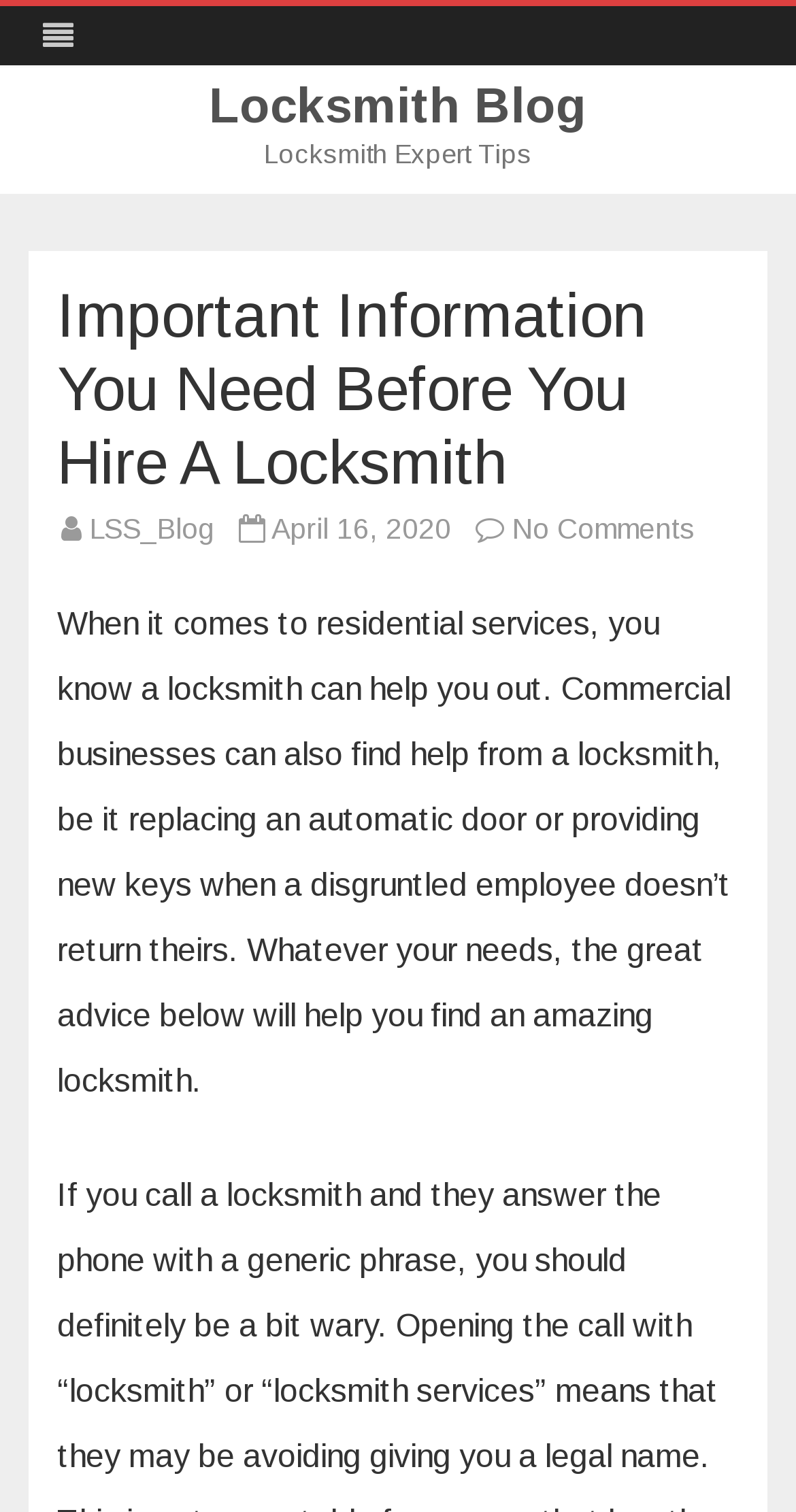Determine the bounding box coordinates for the HTML element mentioned in the following description: "Locksmith Blog". The coordinates should be a list of four floats ranging from 0 to 1, represented as [left, top, right, bottom].

[0.263, 0.054, 0.737, 0.086]